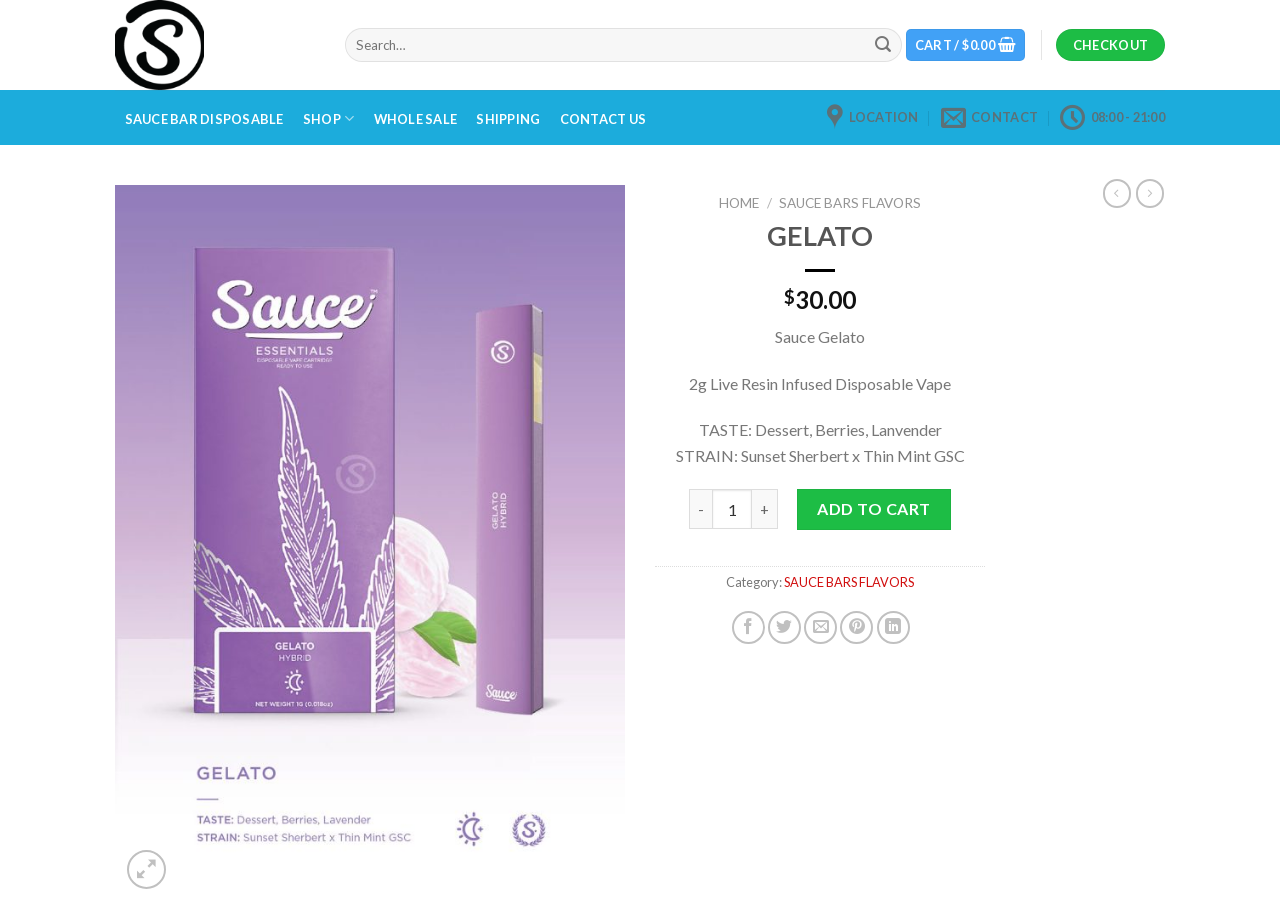Identify the bounding box coordinates of the clickable region necessary to fulfill the following instruction: "Check sale price of Comfortis for Dogs 40.1-60 lbs". The bounding box coordinates should be four float numbers between 0 and 1, i.e., [left, top, right, bottom].

None